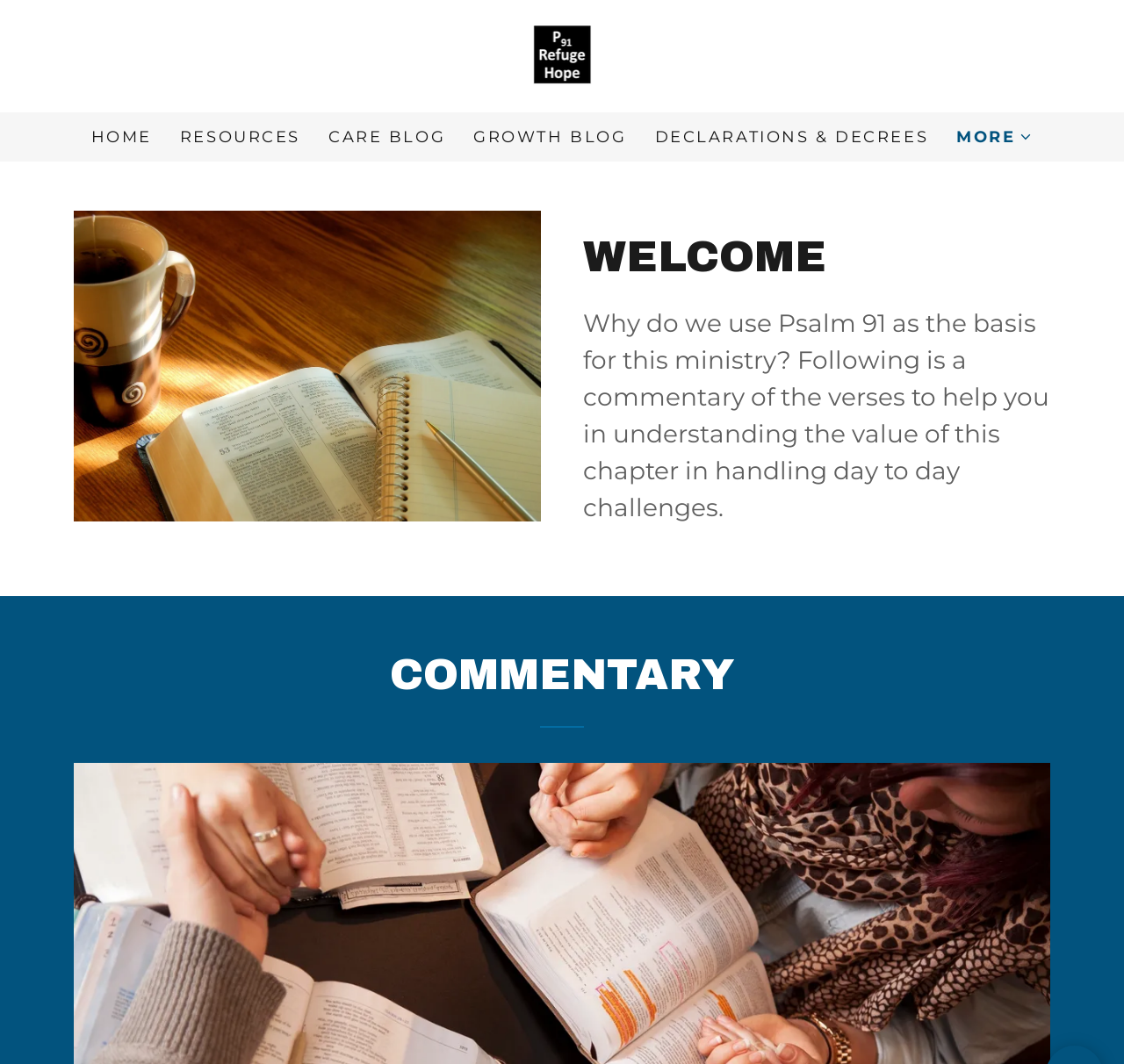Present a detailed account of what is displayed on the webpage.

The webpage is a commentary page that provides resources and insights related to Psalm 91. At the top, there is a main section that spans the entire width of the page. Within this section, there are several links and an image. The links are arranged horizontally, with "HOME" on the left, followed by "RESOURCES", "CARE BLOG", "GROWTH BLOG", and "DECLARATIONS & DECREES" towards the right. Each link has a distinct bounding box, indicating they are separate clickable elements. 

To the right of the links, there is a button labeled "MORE" with an accompanying image. This button has a popup menu, but it is not expanded by default. Above the links and the button, there is a small image, which appears to be a logo or an icon.

Below the main section, there is a large image that takes up about half of the page's width. This image is positioned to the left of the page, leaving some empty space to its right.

Further down, there is a heading that reads "WELCOME" in a prominent font size. Below this heading, there is a block of text that explains the significance of Psalm 91 in handling daily challenges. The text is a commentary on the verses, providing insights and understanding.

Finally, there is another heading that reads "COMMENTARY" at the bottom of the page. This heading is positioned above the fold, making it easily visible to the user.